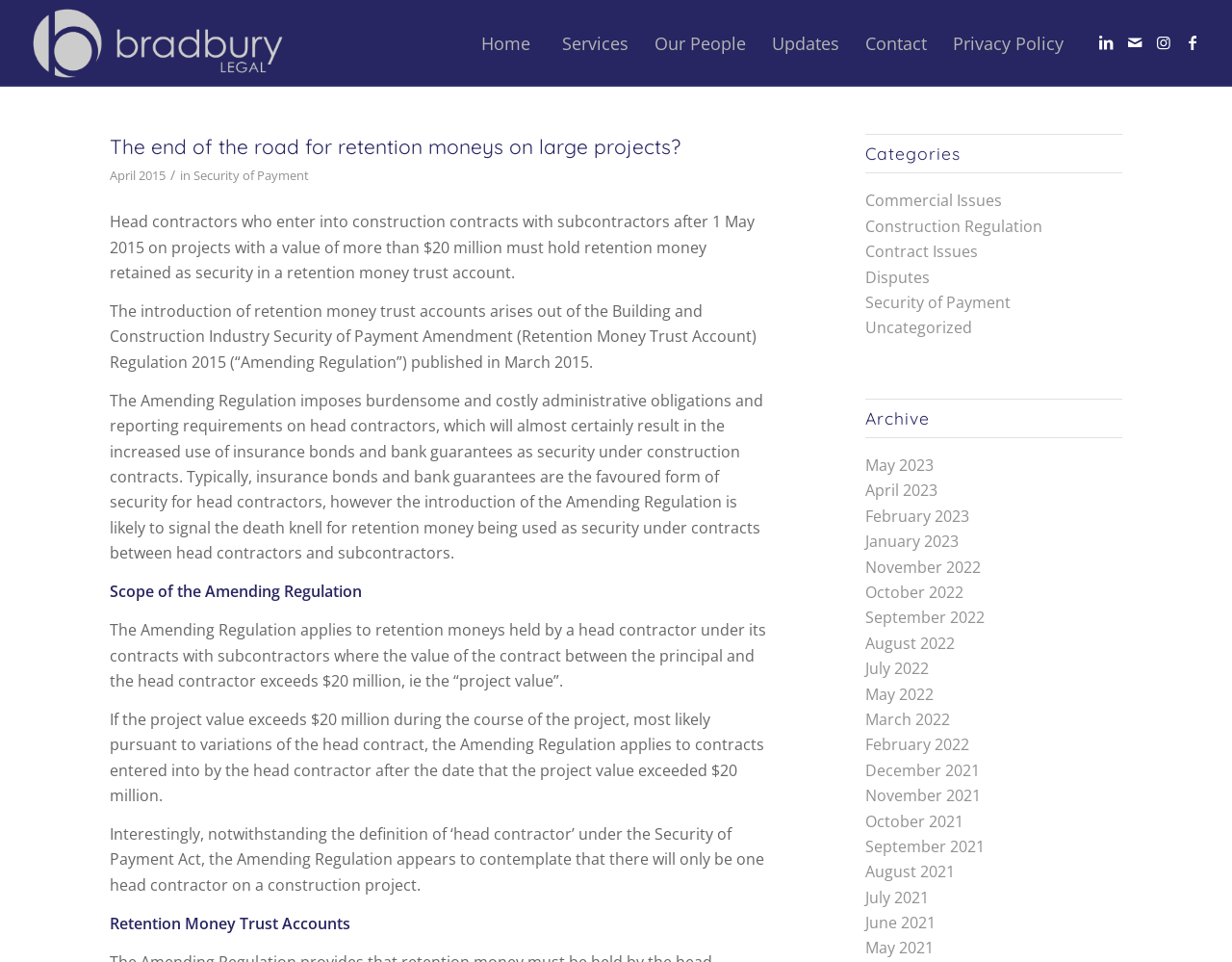Please specify the bounding box coordinates of the region to click in order to perform the following instruction: "View Security of Payment".

[0.157, 0.173, 0.251, 0.191]